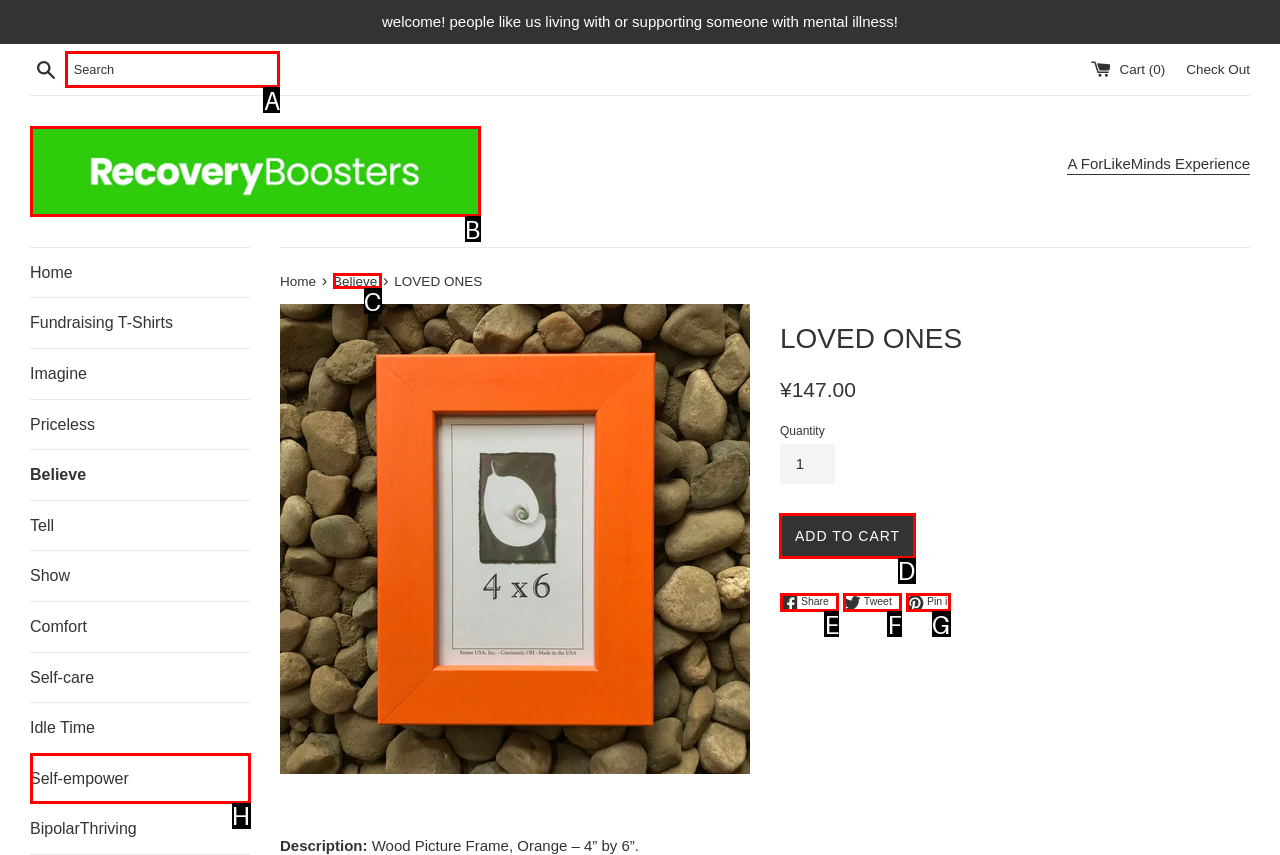Find the HTML element to click in order to complete this task: Click on 'ADD TO CART' button
Answer with the letter of the correct option.

D